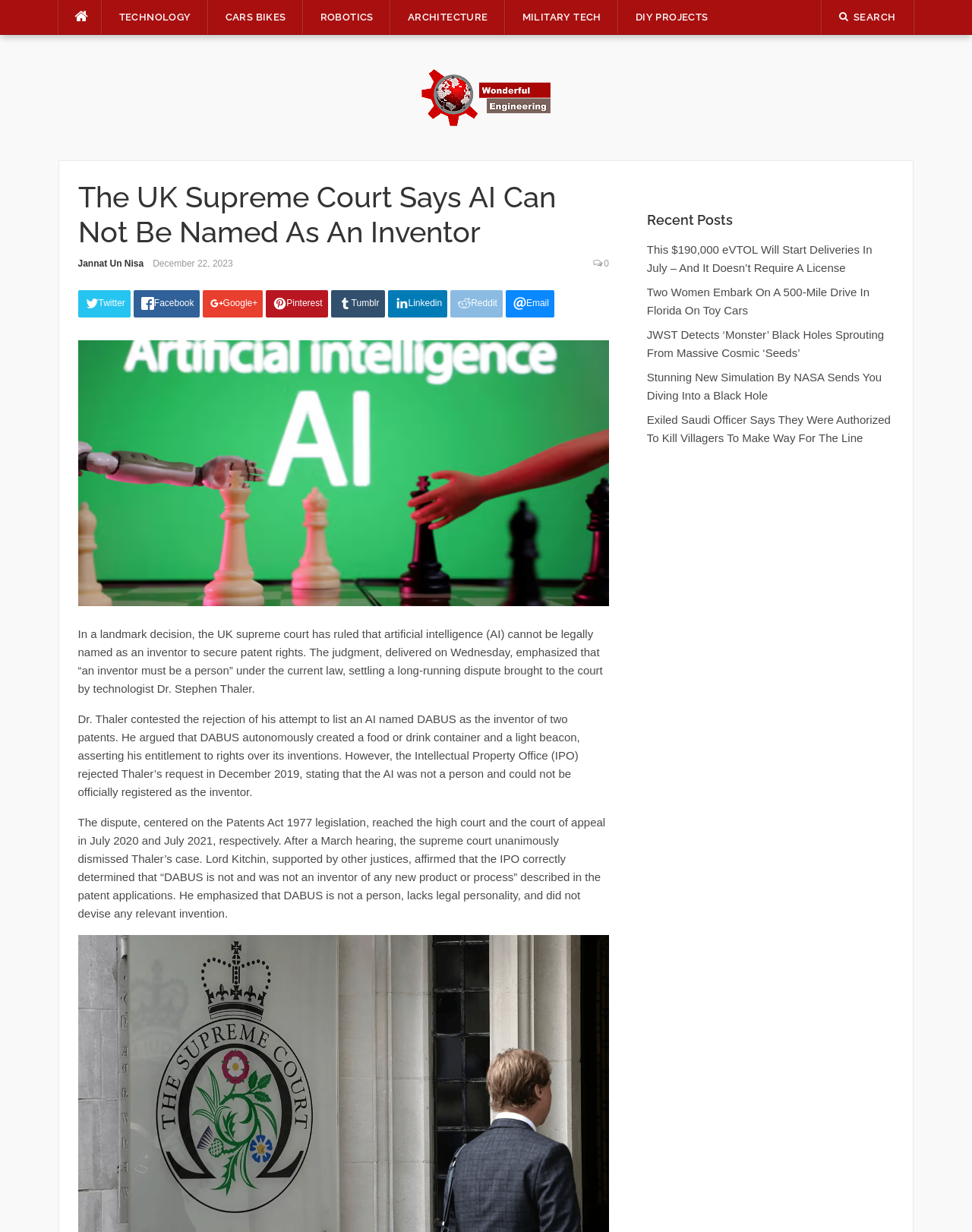From the details in the image, provide a thorough response to the question: How many patents did Dr. Thaler attempt to list DABUS as the inventor for?

The answer can be found in the first paragraph of the article, which mentions that Dr. Thaler argued that DABUS autonomously created a food or drink container and a light beacon, asserting his entitlement to rights over its inventions.